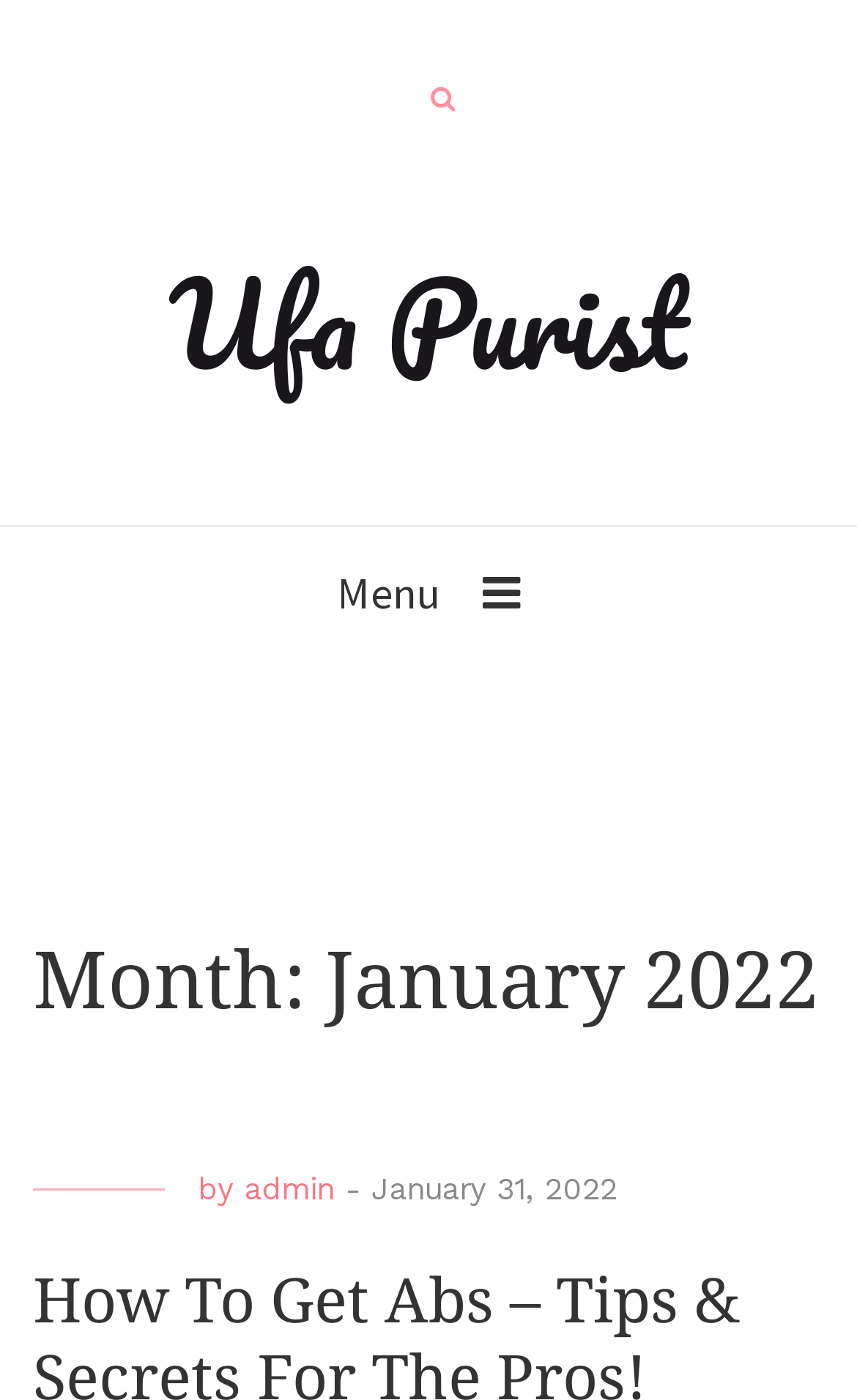Based on the element description "January 31, 2022", predict the bounding box coordinates of the UI element.

[0.433, 0.836, 0.721, 0.861]